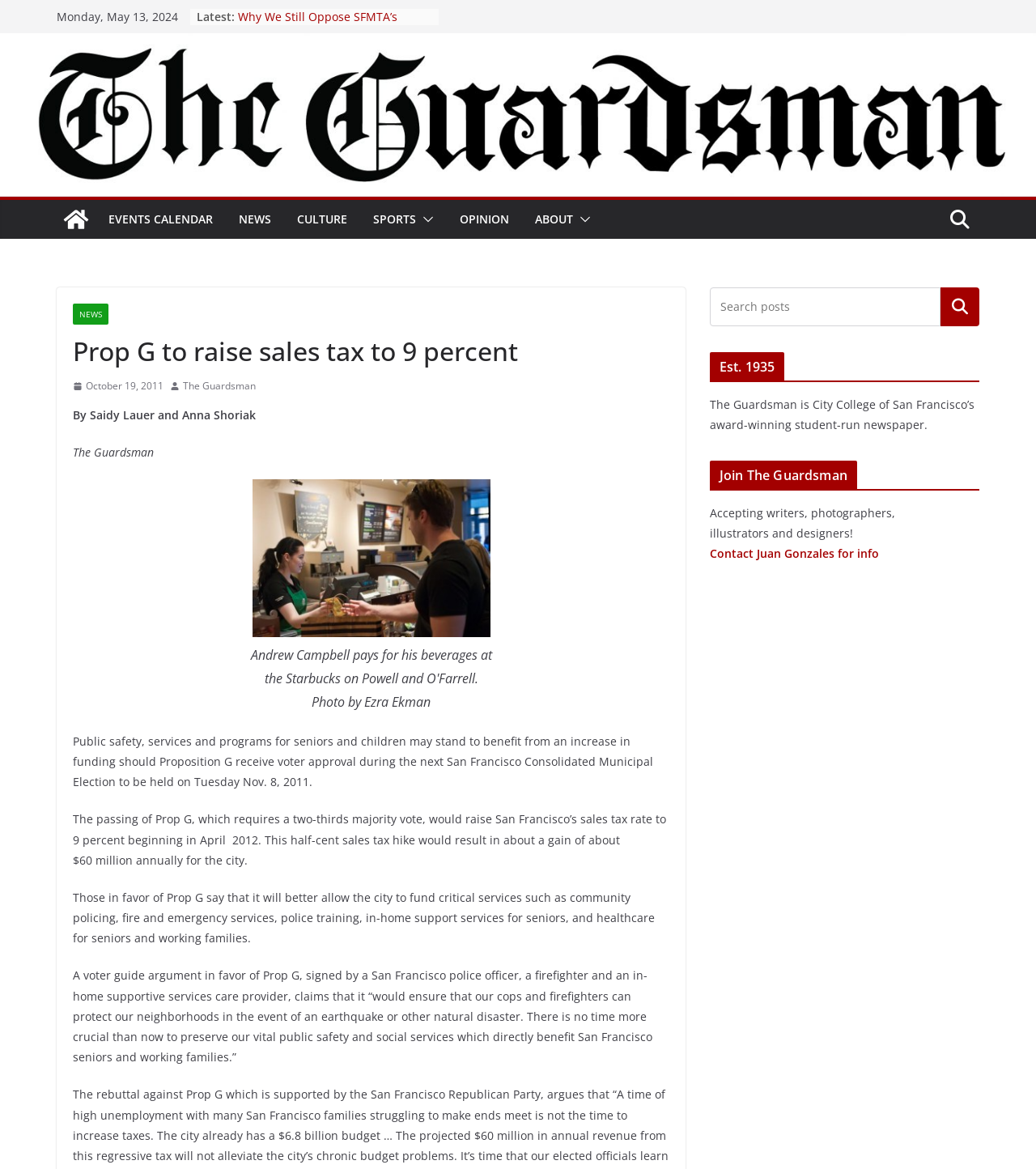Determine the bounding box coordinates of the region I should click to achieve the following instruction: "View the events calendar". Ensure the bounding box coordinates are four float numbers between 0 and 1, i.e., [left, top, right, bottom].

[0.105, 0.178, 0.205, 0.197]